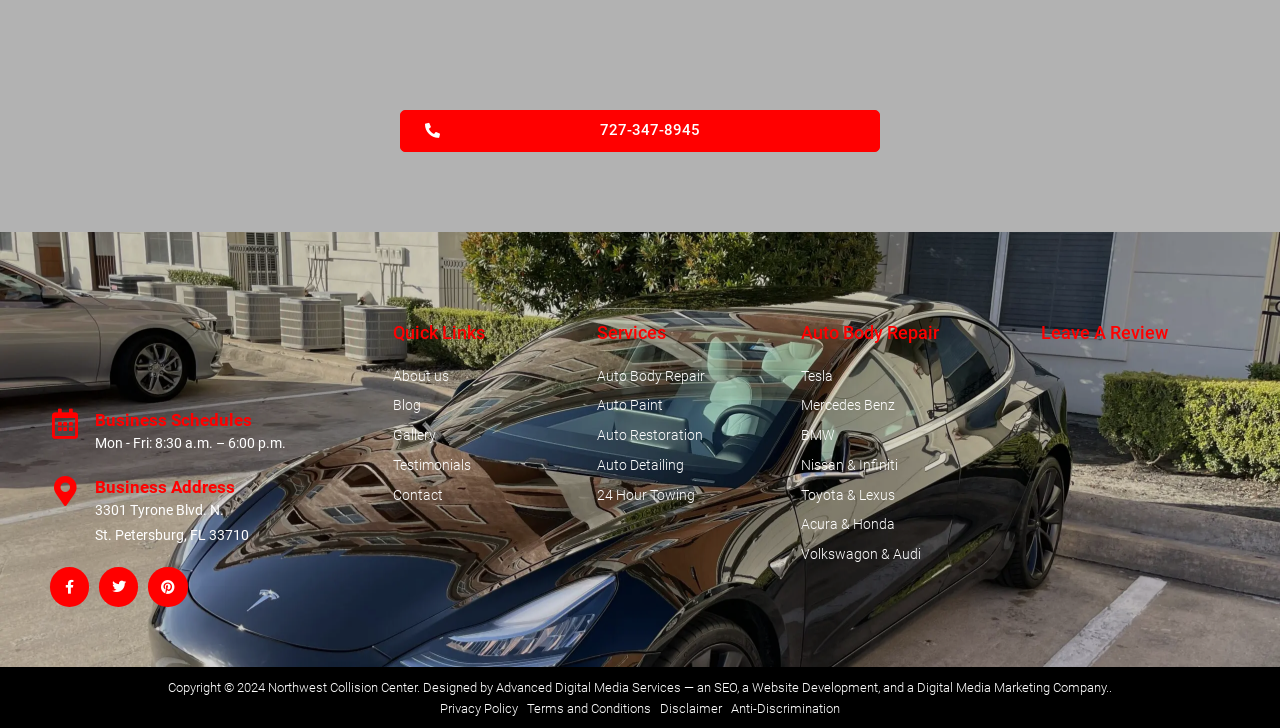Analyze the image and answer the question with as much detail as possible: 
What services are offered?

I found the services offered by looking at the contentinfo section of the webpage, where I found a heading 'Services' followed by several link elements with service names such as Auto Body Repair, Auto Paint, and others.